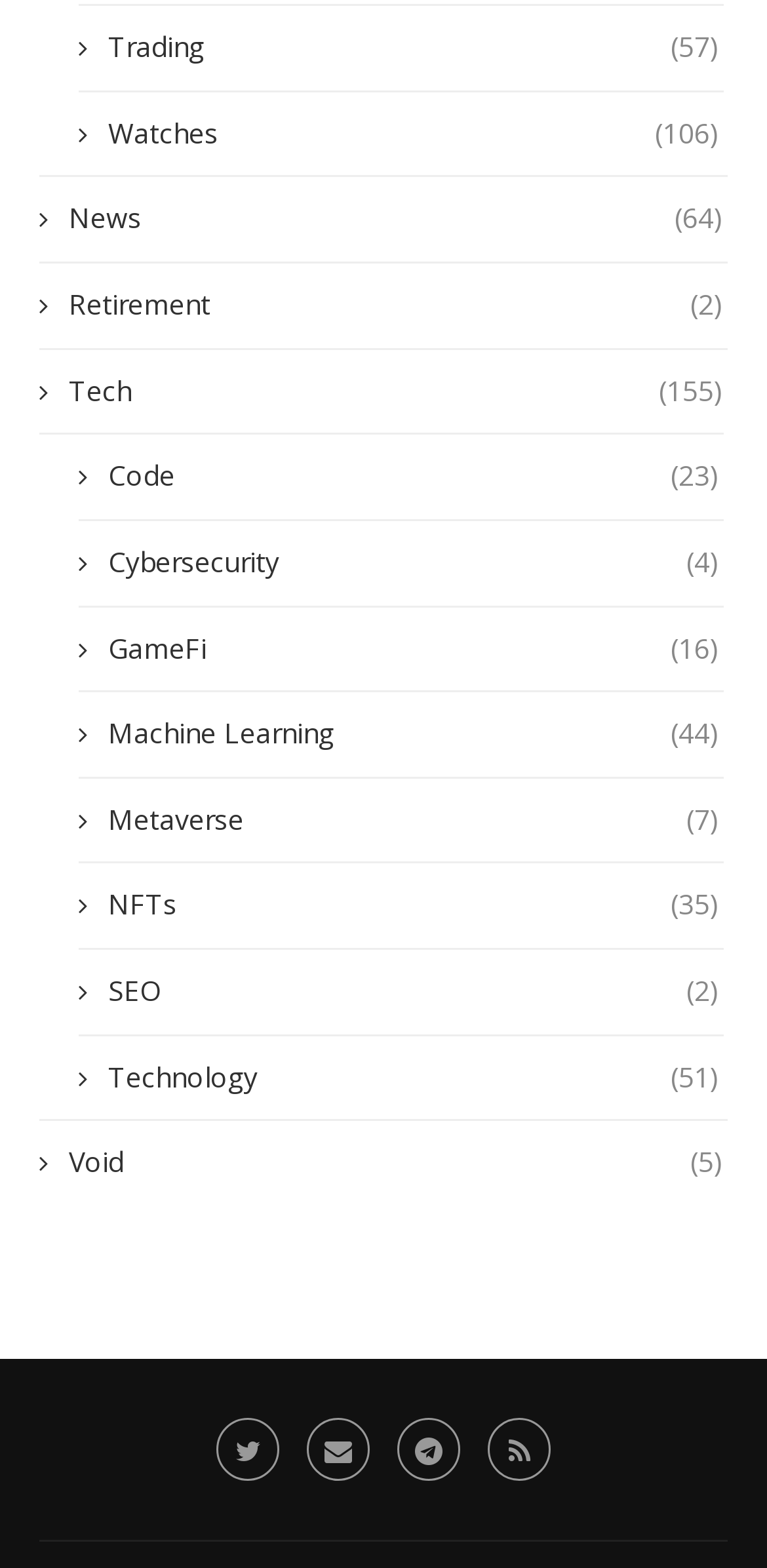Determine the bounding box coordinates of the clickable region to carry out the instruction: "View Trading page".

[0.103, 0.018, 0.938, 0.042]